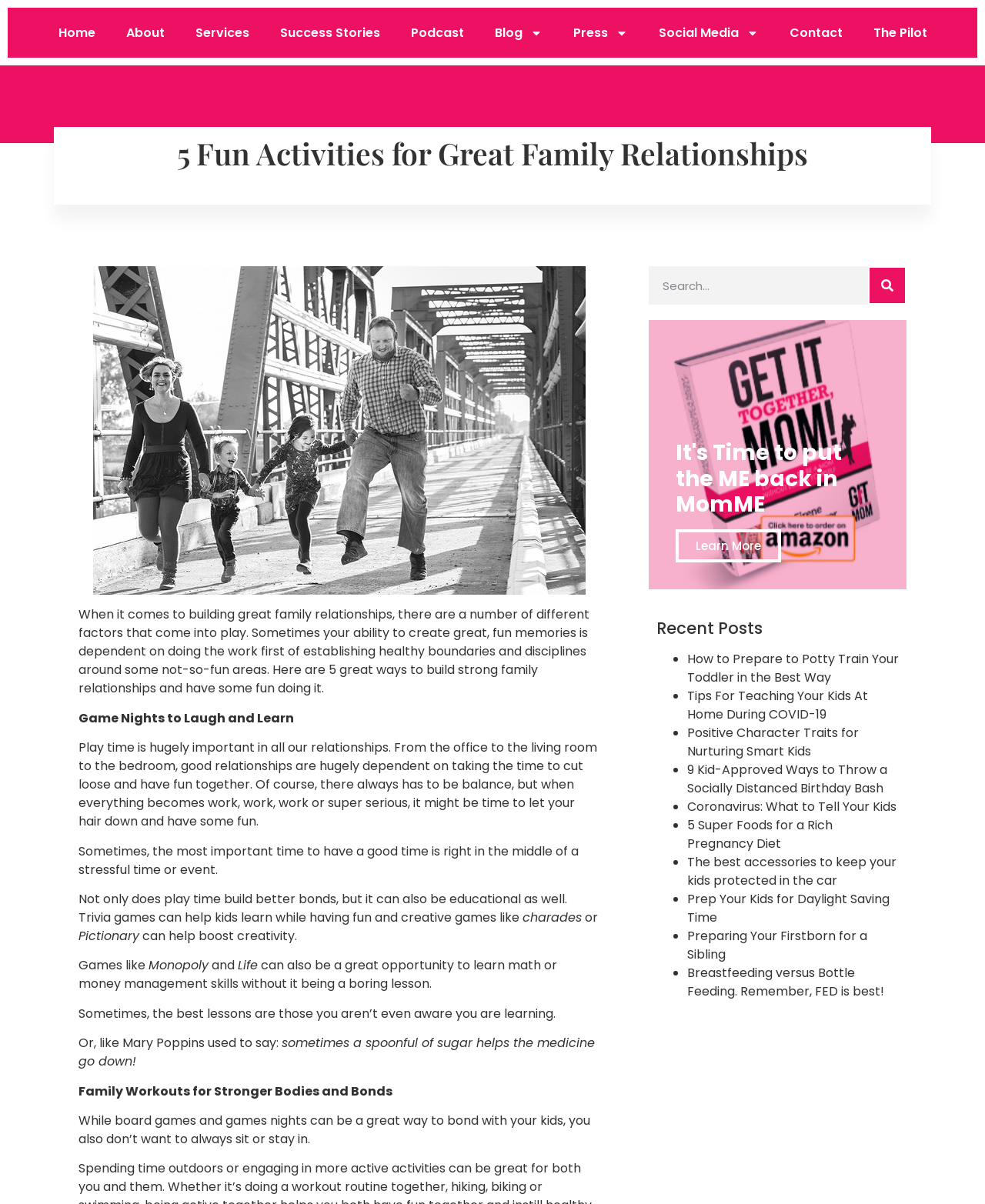Given the element description "Success Stories" in the screenshot, predict the bounding box coordinates of that UI element.

[0.268, 0.012, 0.401, 0.042]